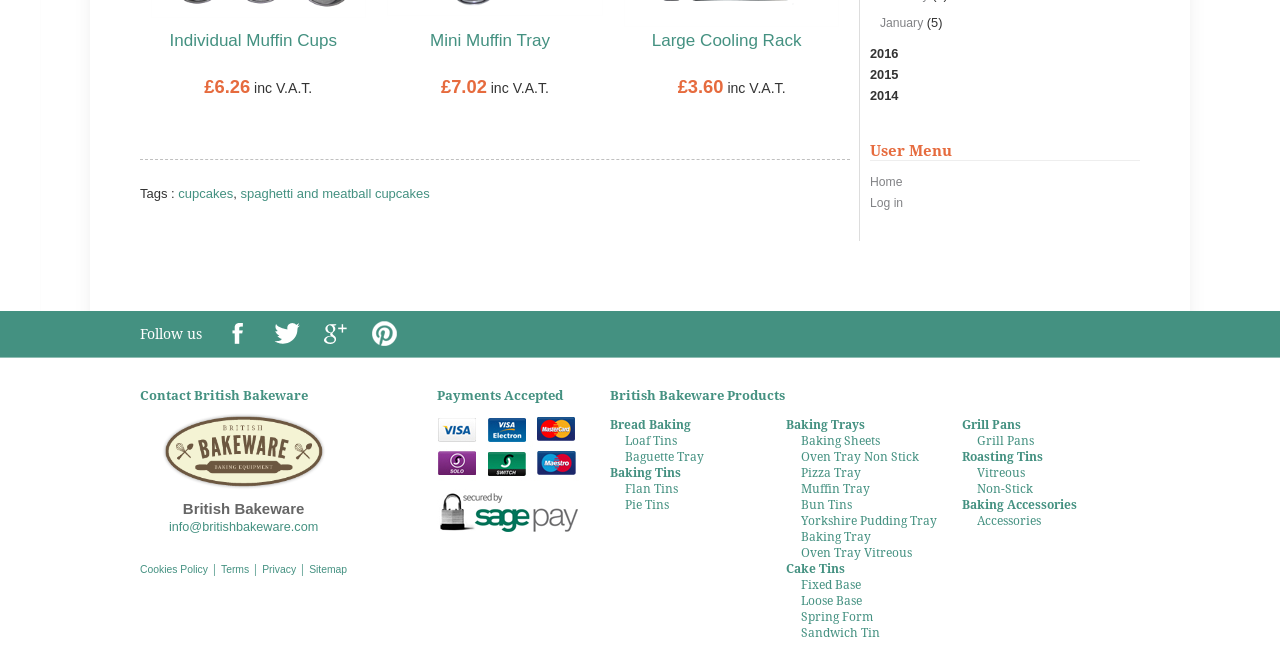What are the types of baking products offered?
From the details in the image, provide a complete and detailed answer to the question.

The types of baking products offered can be determined by looking at the links under the 'British Bakeware Products' section, which include 'Bread Baking', 'Baking Tins', 'Baking Trays', 'Cake Tins', 'Grill Pans', 'Roasting Tins', and 'Baking Accessories'.